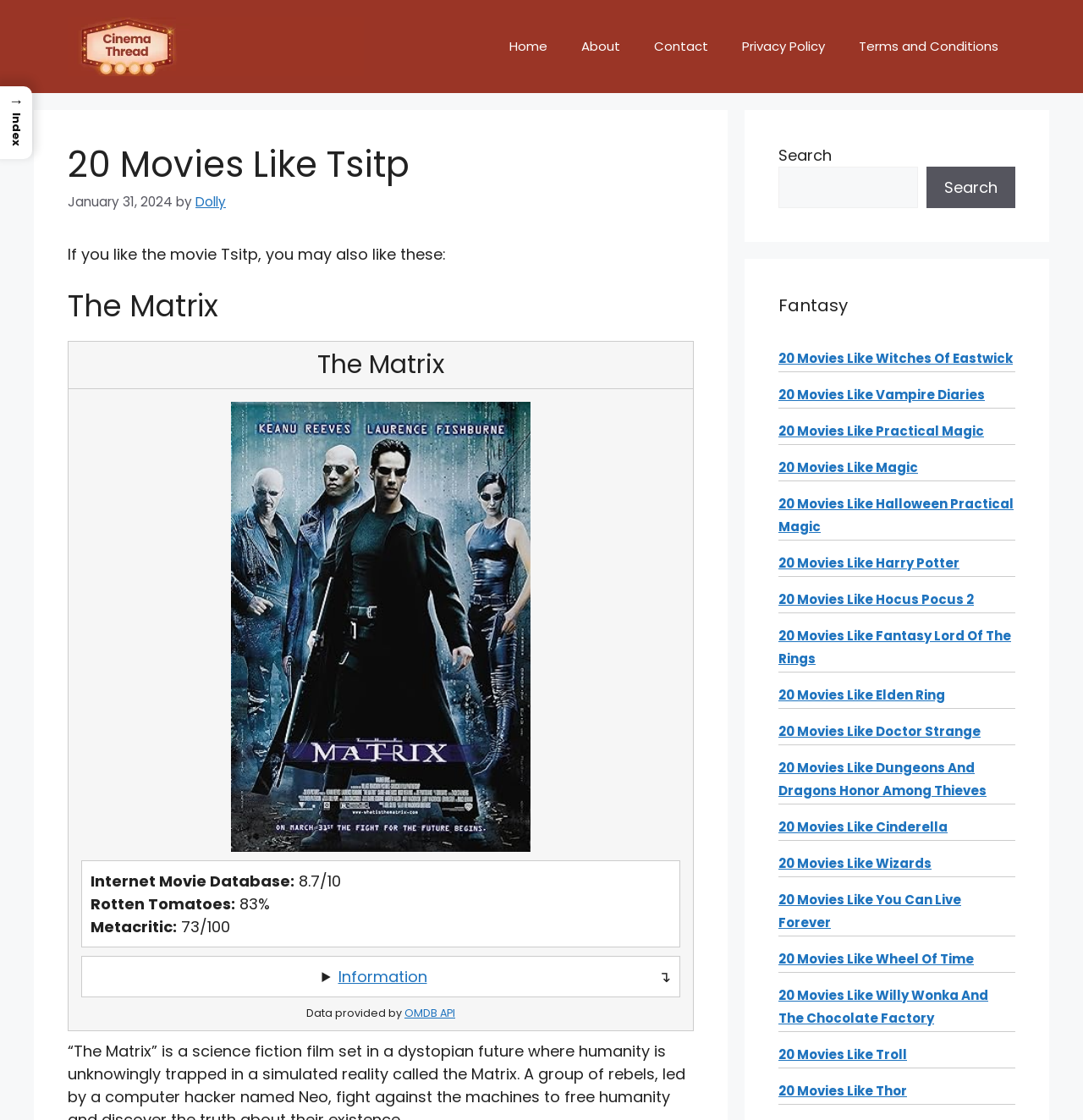Detail the webpage's structure and highlights in your description.

This webpage is about recommending movies similar to "Tsitp". At the top, there is a banner with the site's logo and a navigation menu with links to "Home", "About", "Contact", "Privacy Policy", and "Terms and Conditions". Below the navigation menu, there is a heading that reads "20 Movies Like Tsitp" followed by a date "January 31, 2024" and the author's name "Dolly".

The main content of the page is a list of movie recommendations, starting with "The Matrix", which has ratings from Internet Movie Database, Rotten Tomatoes, and Metacritic. There is also a "Details" section with a disclosure triangle that can be expanded to reveal more information.

On the right side of the page, there is a complementary section with a search bar and a heading "Fantasy" followed by a list of links to other movie recommendation pages, such as "20 Movies Like Witches Of Eastwick", "20 Movies Like Vampire Diaries", and so on.

At the very top left of the page, there is a link to the index page.